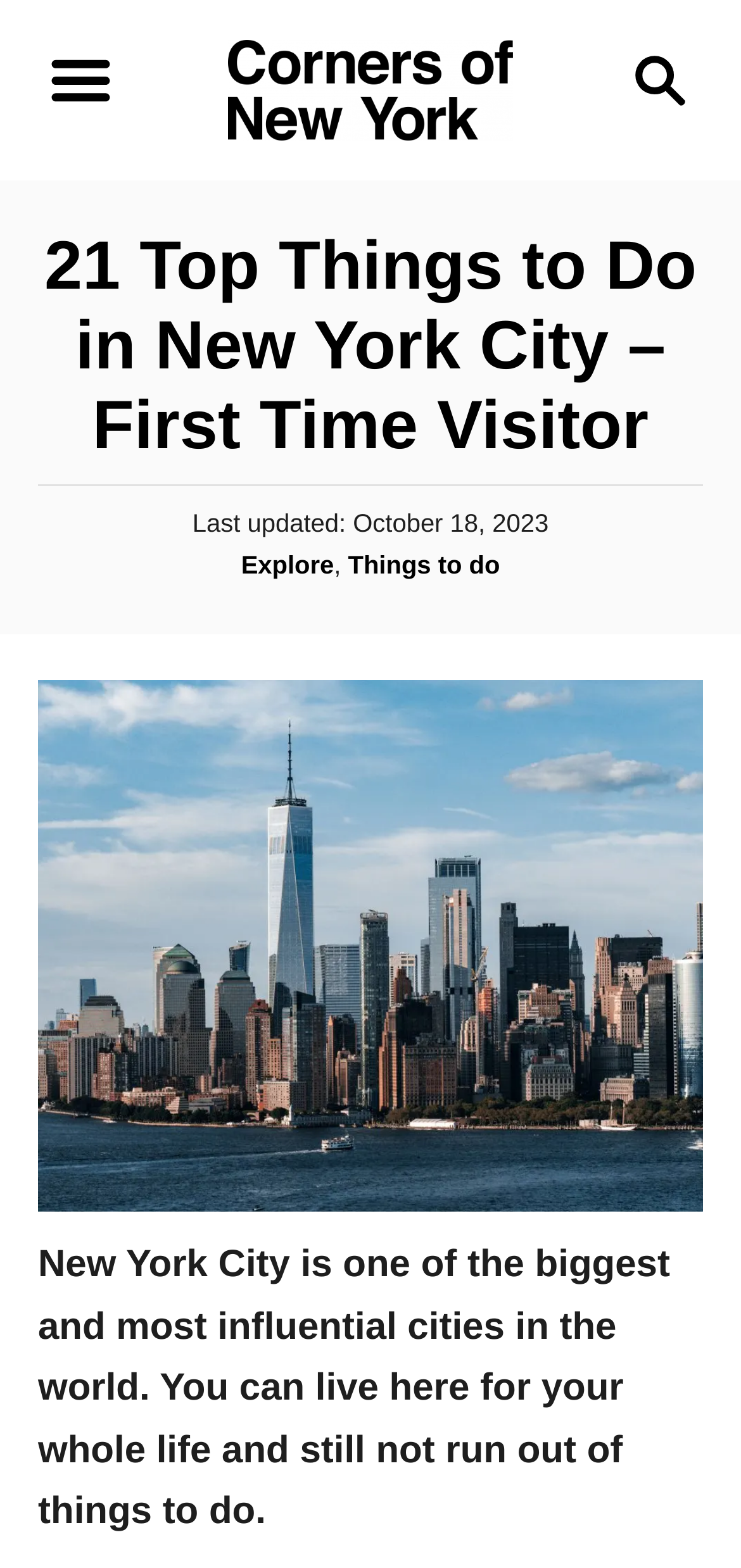Predict the bounding box coordinates of the UI element that matches this description: "Explore". The coordinates should be in the format [left, top, right, bottom] with each value between 0 and 1.

[0.325, 0.351, 0.451, 0.369]